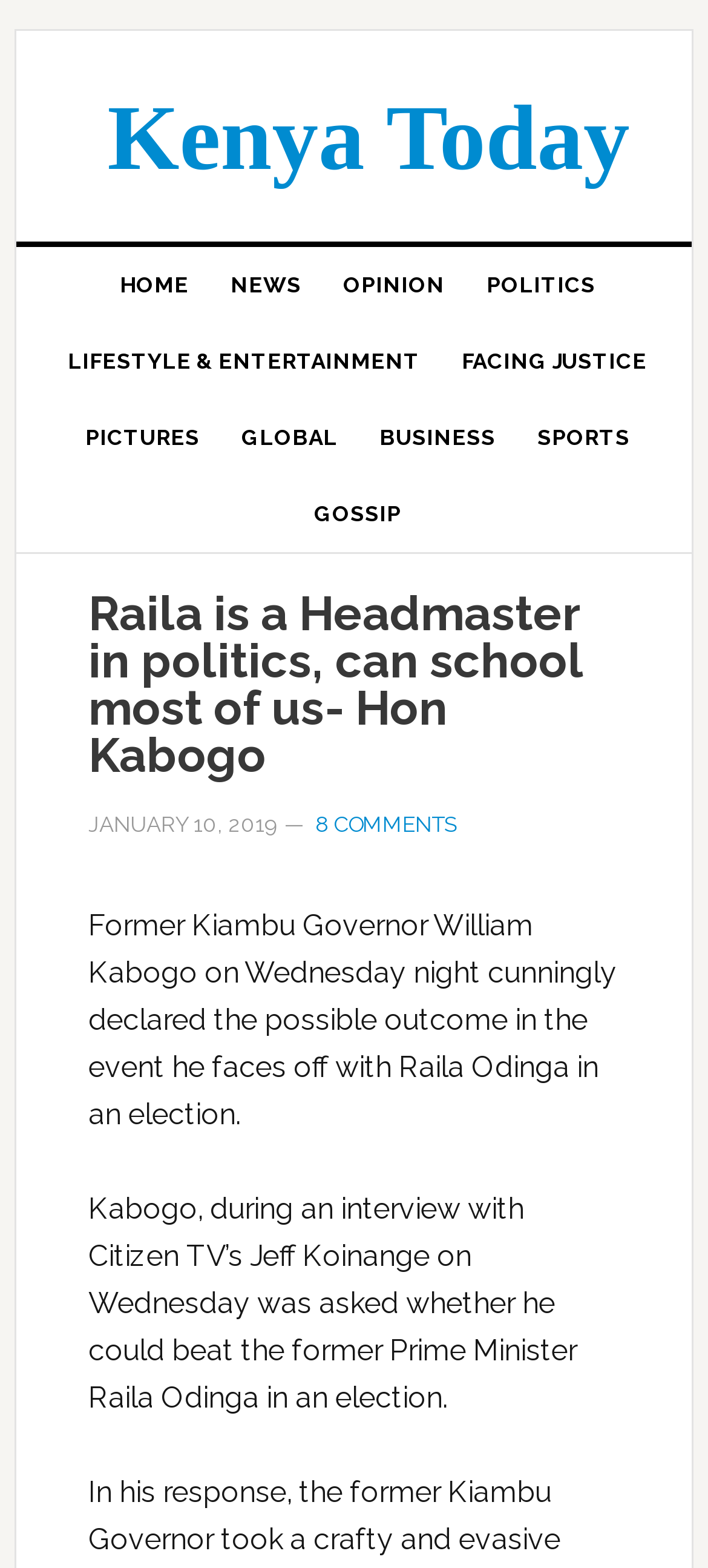Can you identify and provide the main heading of the webpage?

Raila is a Headmaster in politics, can school most of us- Hon Kabogo